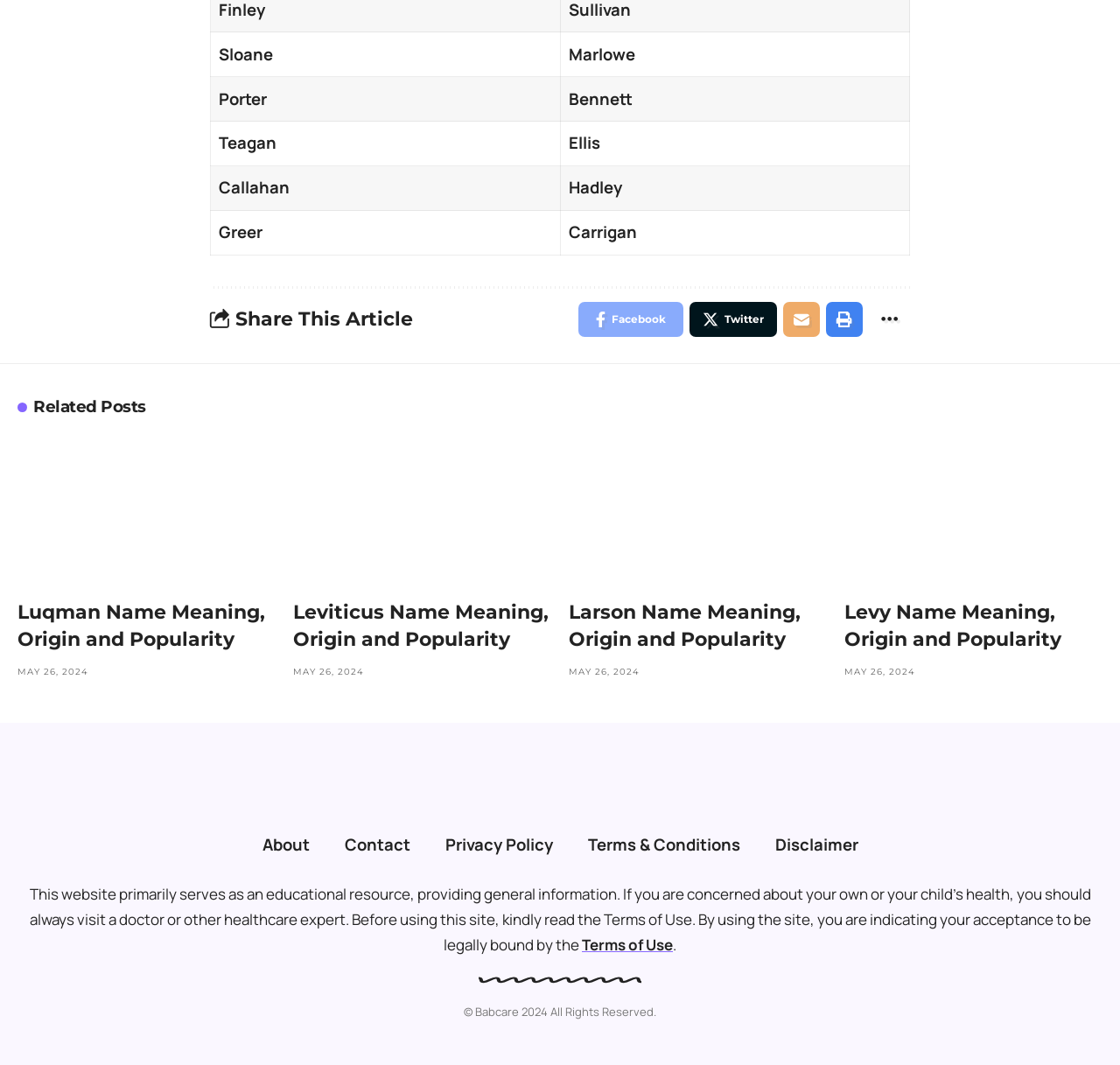Identify the bounding box coordinates of the region that needs to be clicked to carry out this instruction: "Share on Twitter". Provide these coordinates as four float numbers ranging from 0 to 1, i.e., [left, top, right, bottom].

[0.616, 0.283, 0.694, 0.316]